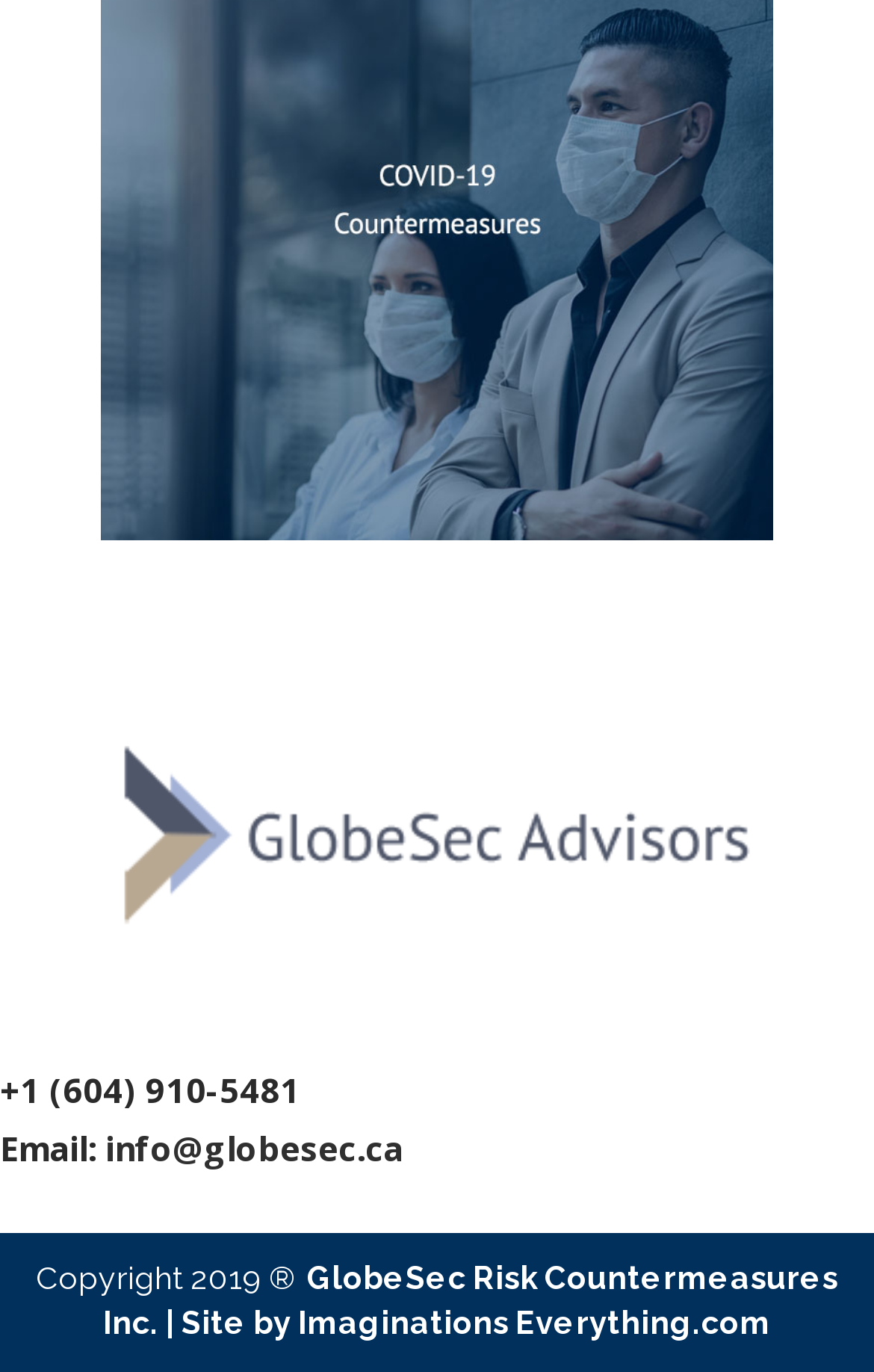Using the provided description Imaginations Everything.com, find the bounding box coordinates for the UI element. Provide the coordinates in (top-left x, top-left y, bottom-right x, bottom-right y) format, ensuring all values are between 0 and 1.

[0.341, 0.951, 0.882, 0.977]